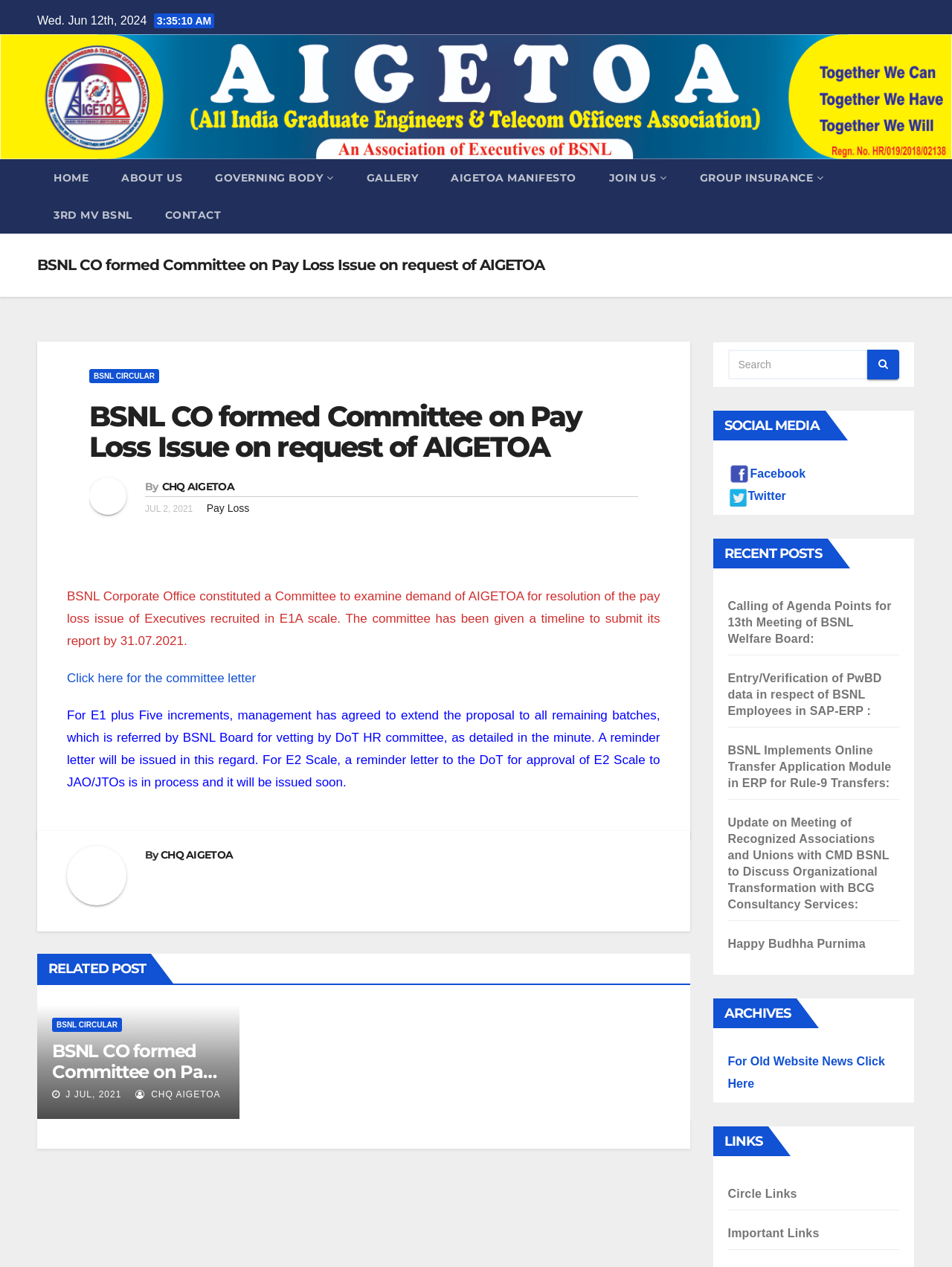Bounding box coordinates should be in the format (top-left x, top-left y, bottom-right x, bottom-right y) and all values should be floating point numbers between 0 and 1. Determine the bounding box coordinate for the UI element described as: About Us

[0.11, 0.125, 0.209, 0.155]